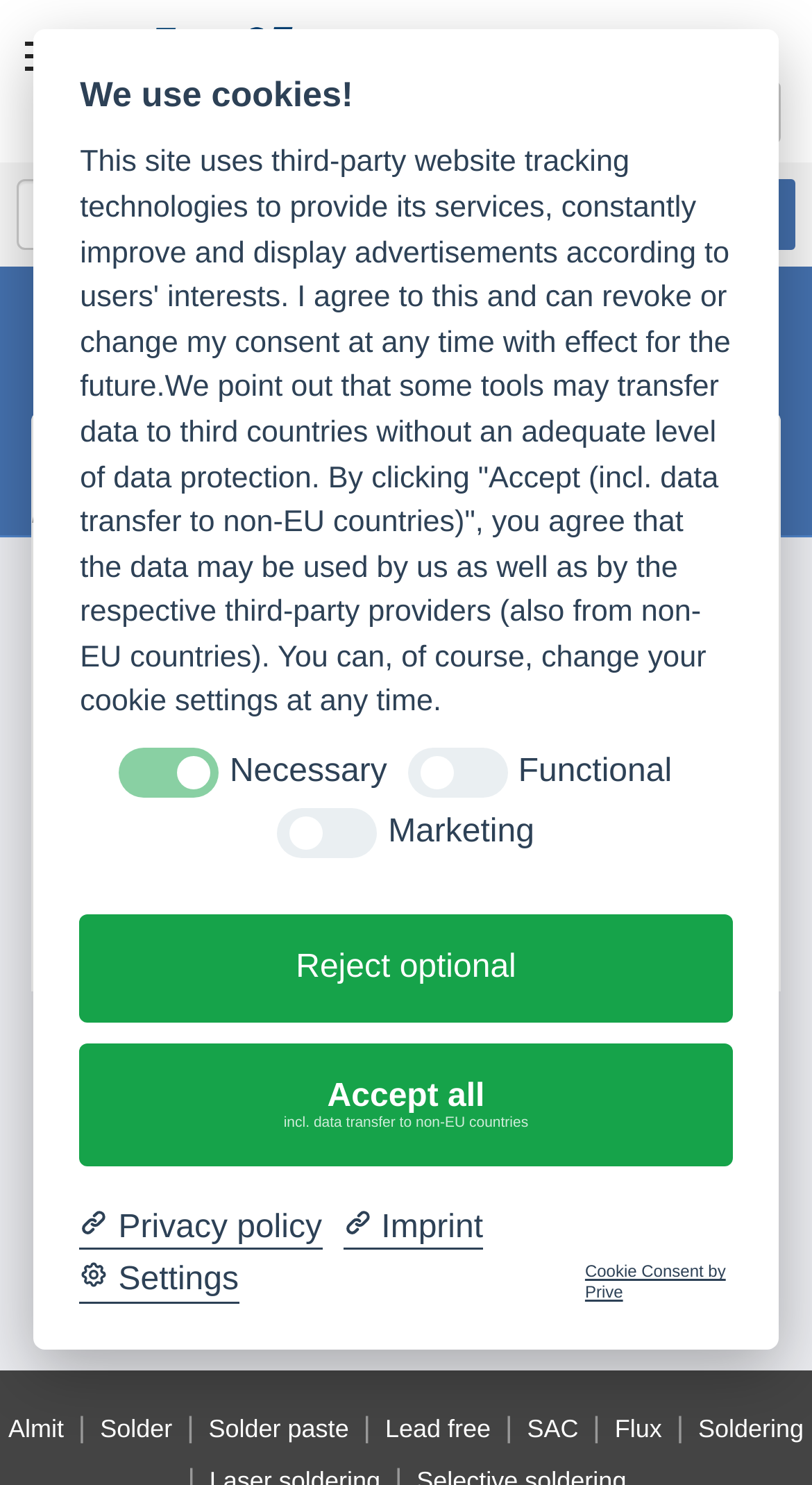What is the temperature range of LFM-48 S?
Please analyze the image and answer the question with as much detail as possible.

The temperature range of LFM-48 S is 217-220°C, which is mentioned in the description of the product on the webpage.